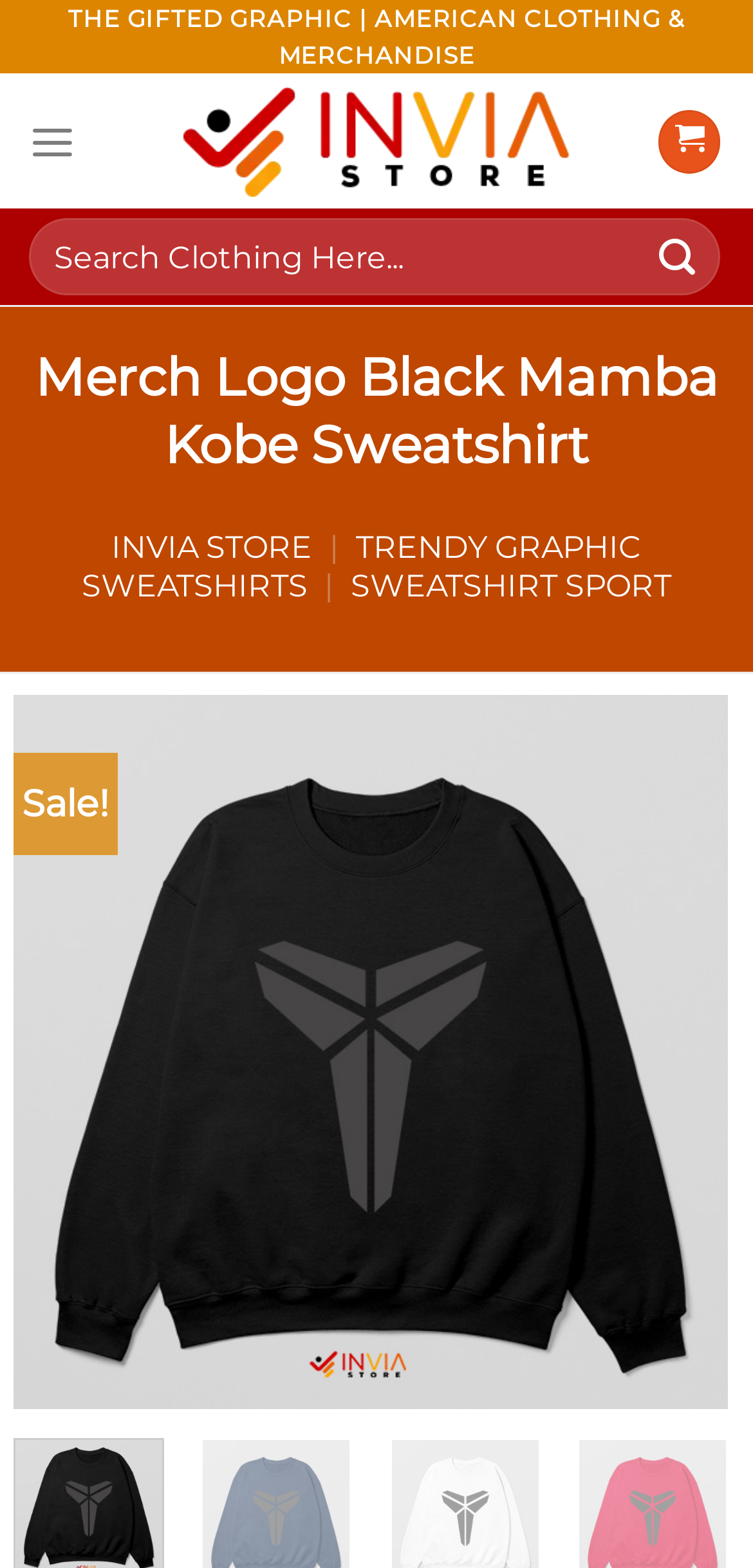How many links are there in the main menu?
Identify the answer in the screenshot and reply with a single word or phrase.

4